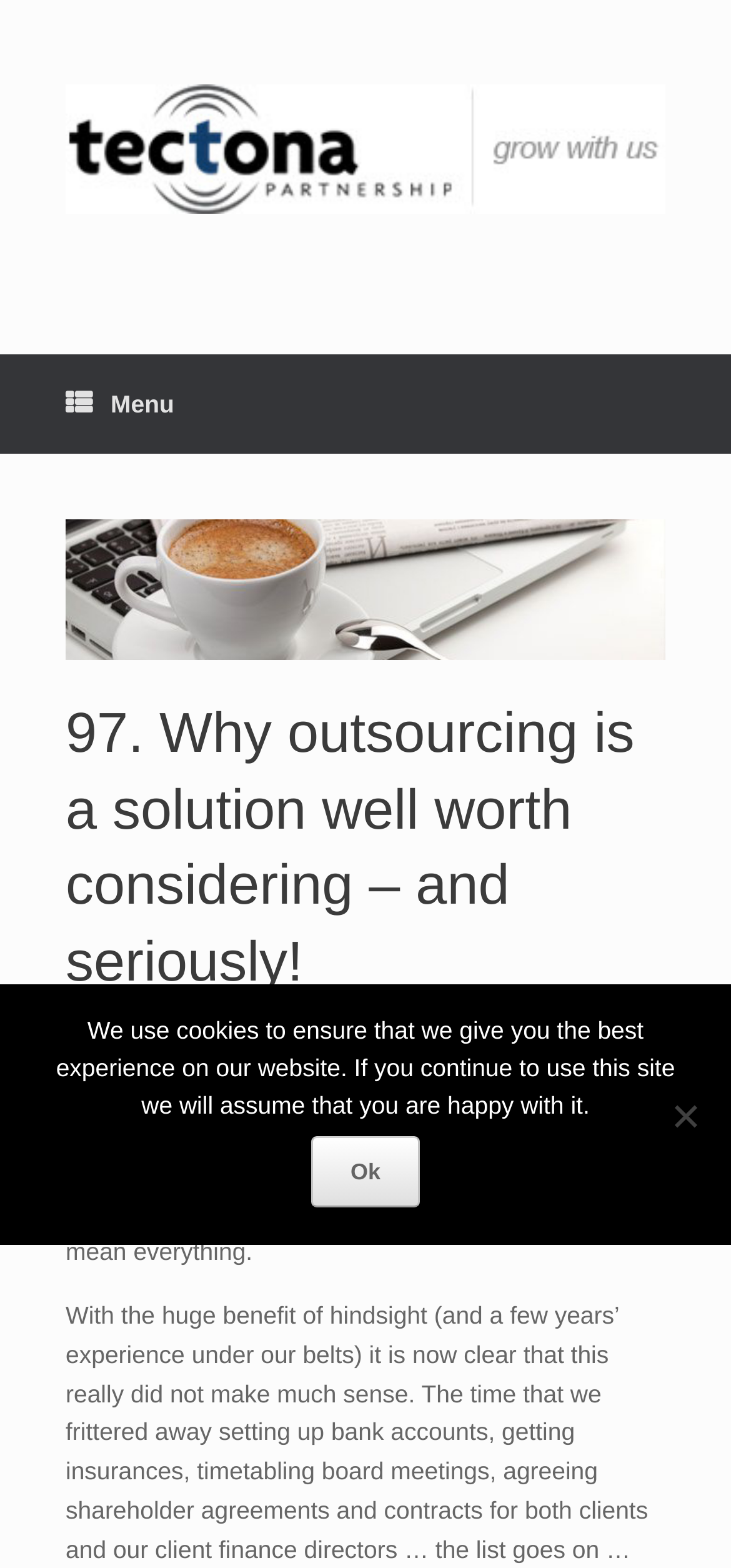Using the webpage screenshot, locate the HTML element that fits the following description and provide its bounding box: "title="Tectona Partnership"".

[0.09, 0.054, 0.91, 0.136]